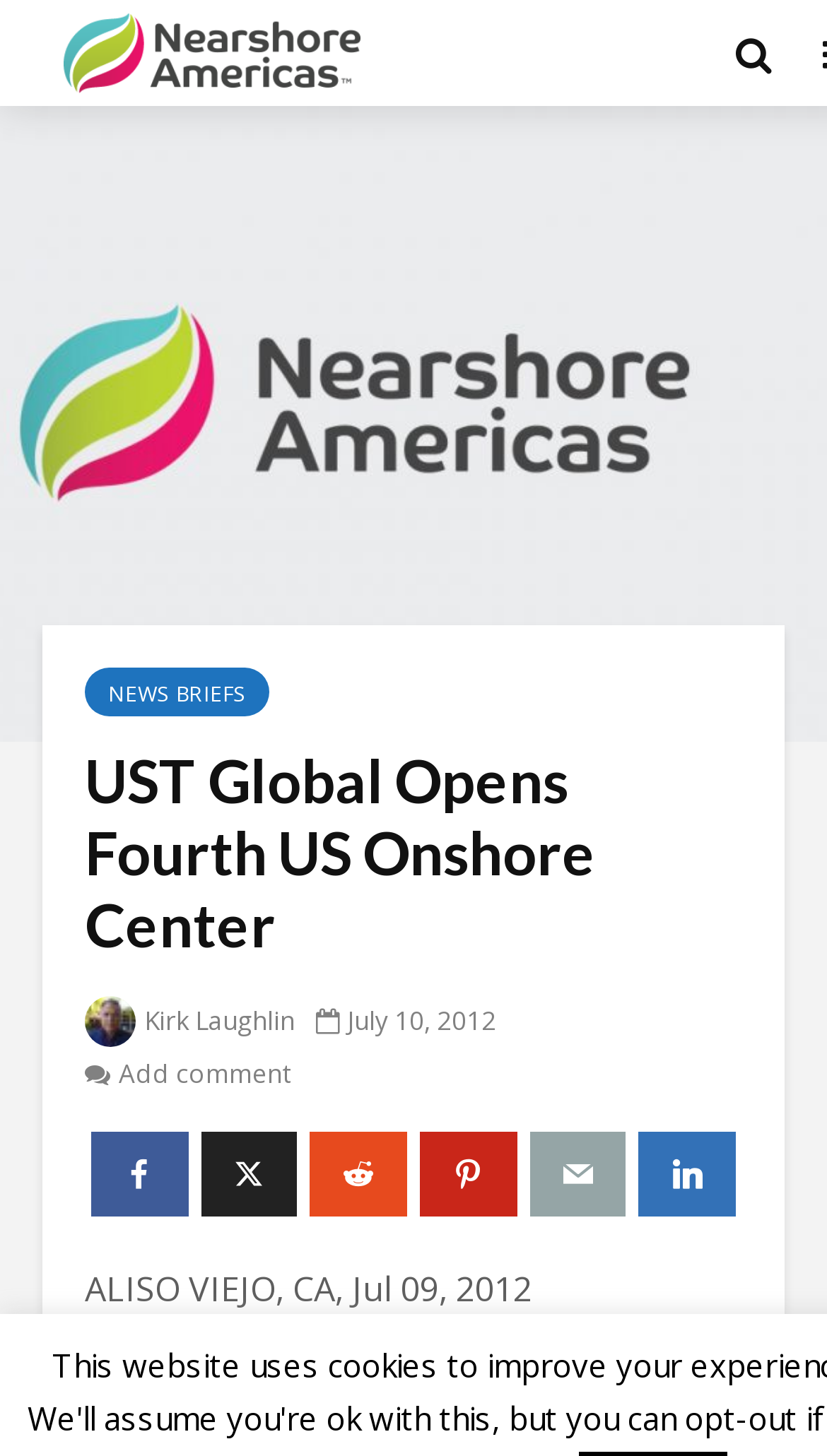Generate a thorough description of the webpage.

The webpage appears to be a news article or press release. At the top, there is a logo or icon for "Nearshore Americas" accompanied by a link to the same name. Below this, there is a link to "NEWS BRIEFS" and a heading that reads "UST Global Opens Fourth US Onshore Center". 

To the right of the heading, there is a link to the author's name, "Kirk Laughlin". Below this, there is a date "July 10, 2012" and a link to "Add comment" with an icon. 

Further down, there are five social media links or icons, each with a different symbol, aligned horizontally. 

The main content of the article starts with a line of text "ALISO VIEJO, CA, Jul 09, 2012 (MARKETWIRE via COMTEX) —" which is likely the introduction or summary of the article.